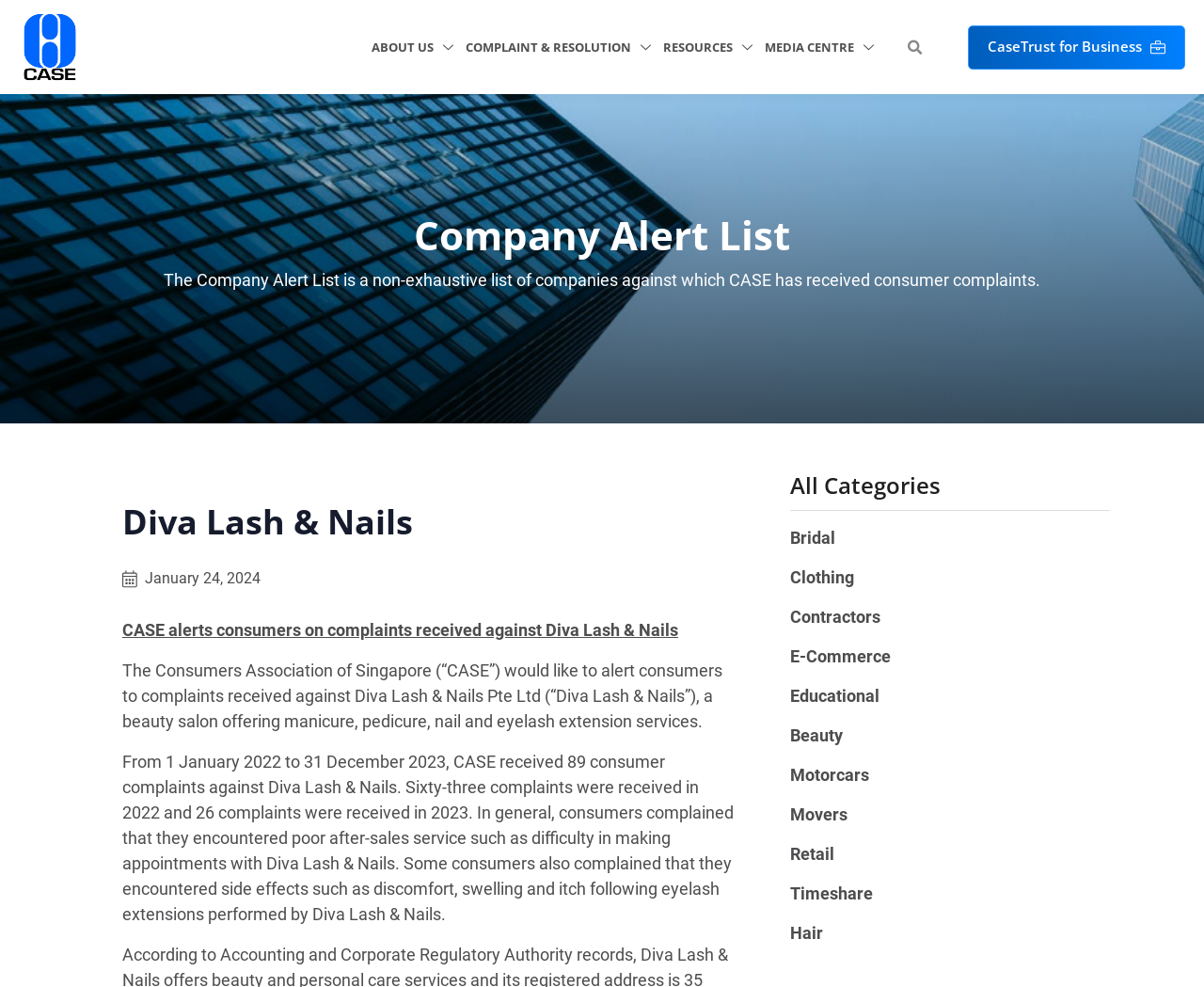Extract the bounding box for the UI element that matches this description: "Clothing".

[0.656, 0.572, 0.922, 0.598]